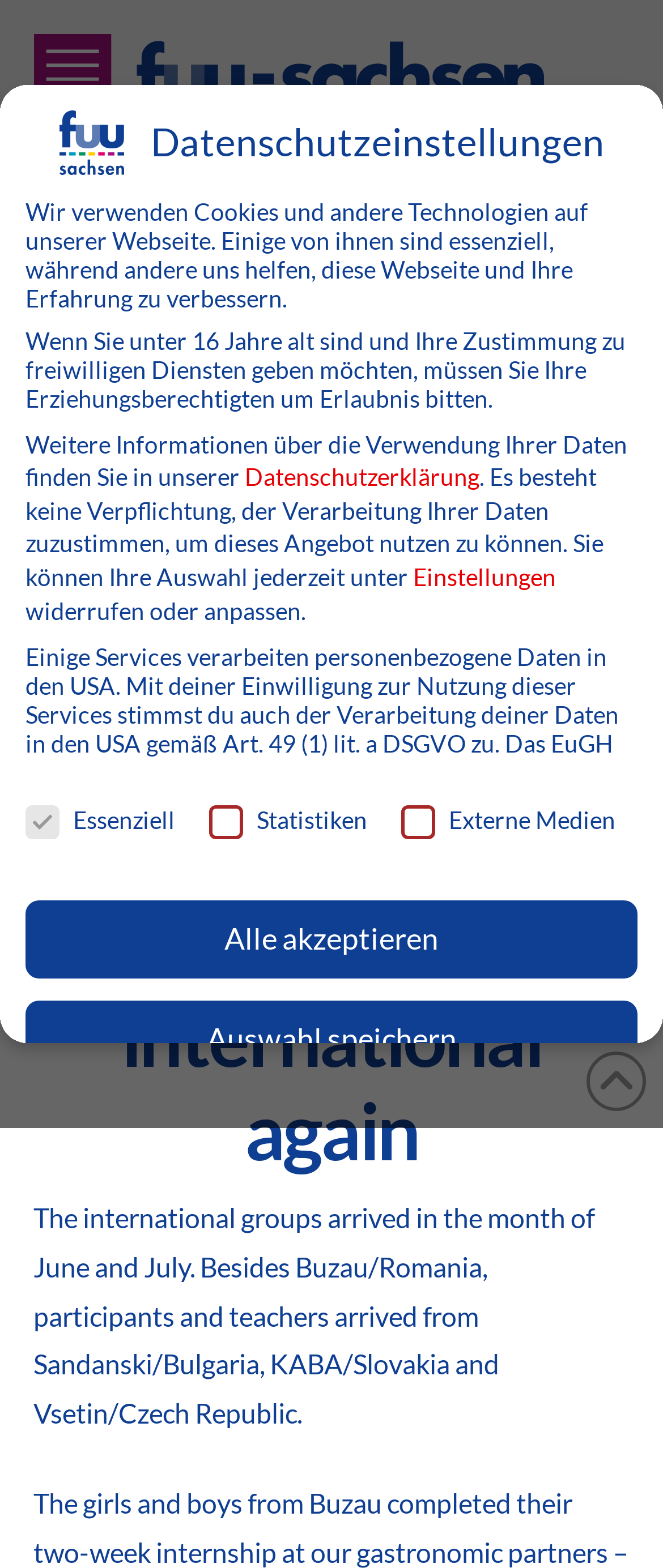Locate the bounding box of the UI element described by: "input value="0" value="0"" in the given webpage screenshot.

None